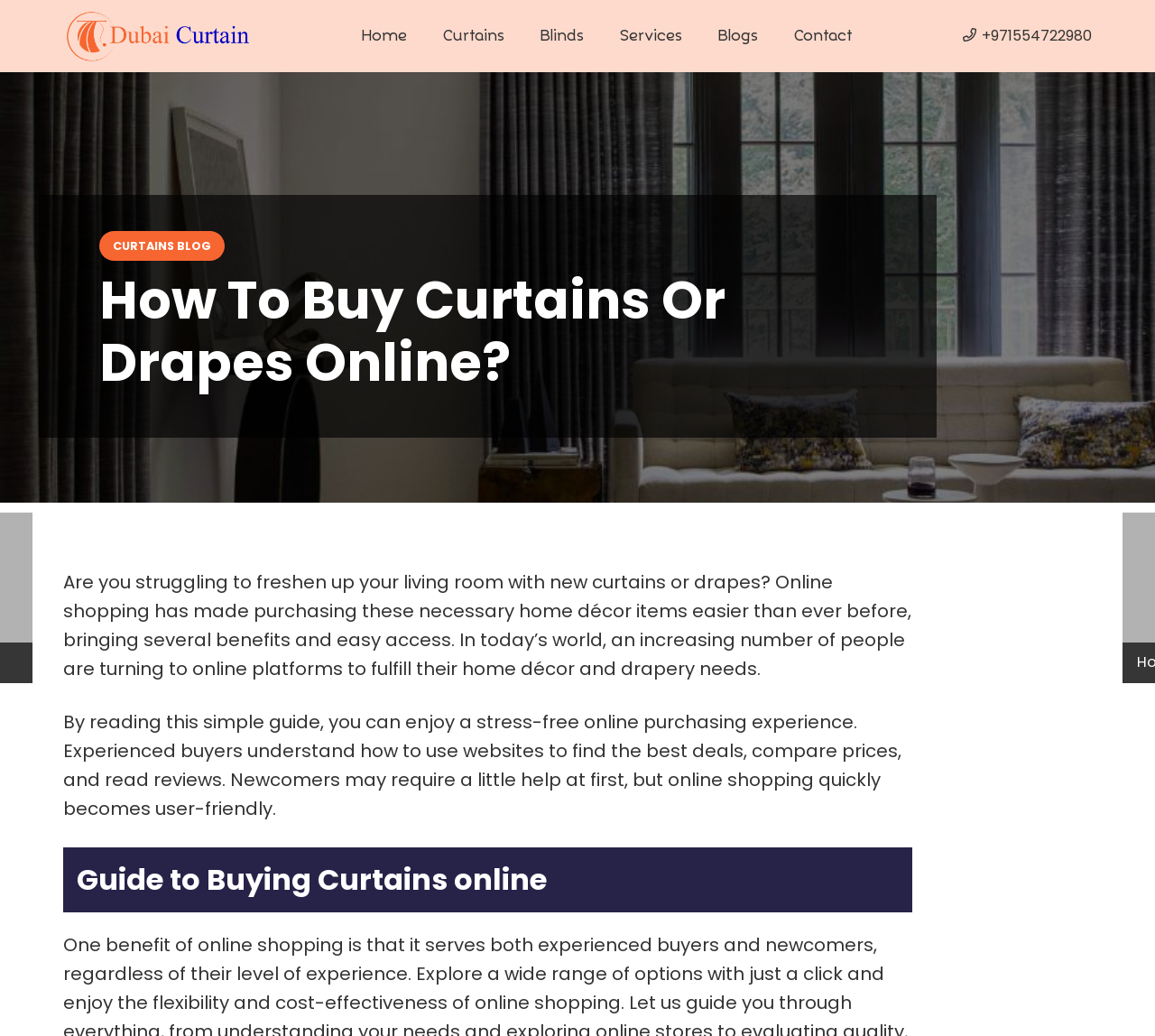Given the description of the UI element: "logged in", predict the bounding box coordinates in the form of [left, top, right, bottom], with each value being a float between 0 and 1.

None